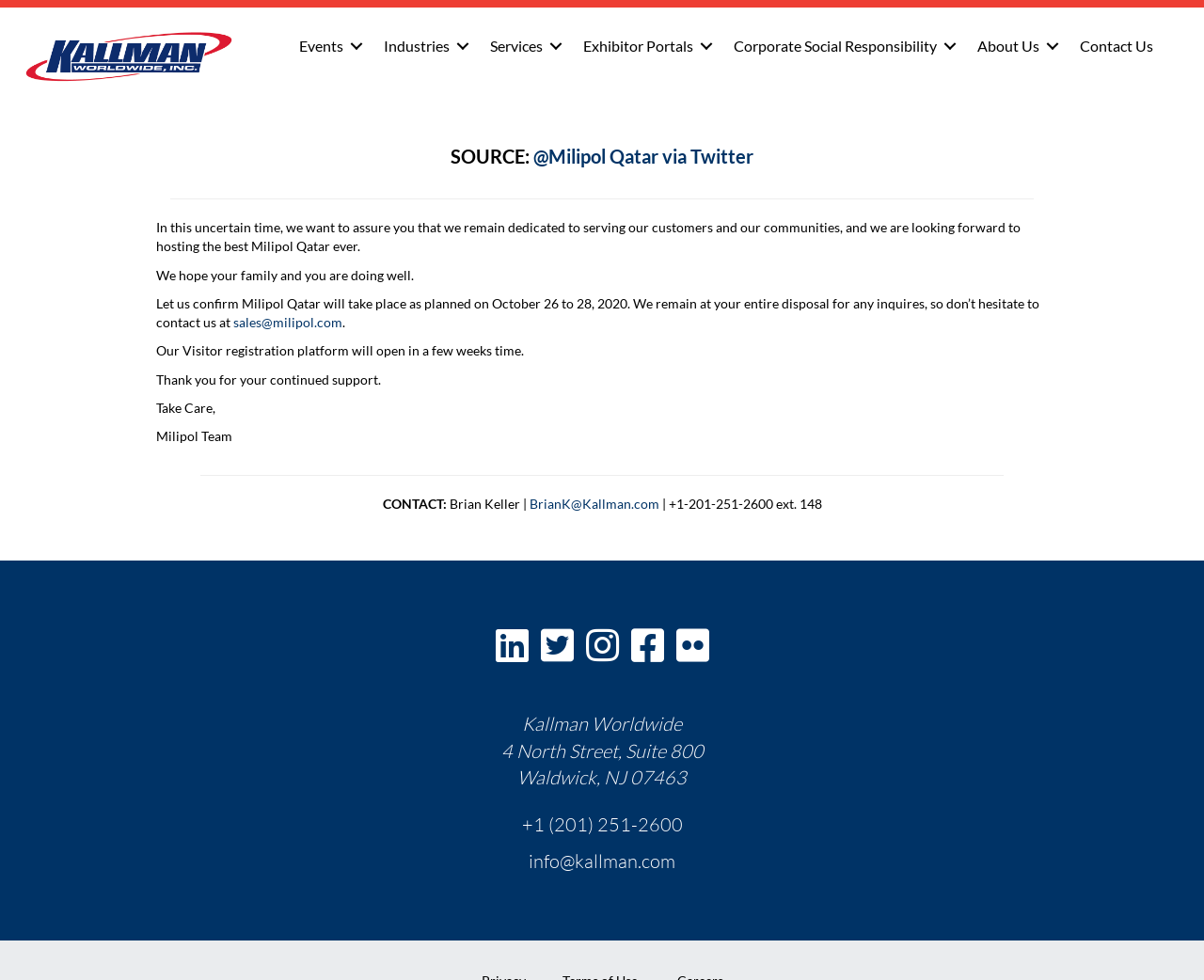Answer the question below using just one word or a short phrase: 
What is the address of Kallman Worldwide?

4 North Street, Suite 800, Waldwick, NJ 07463